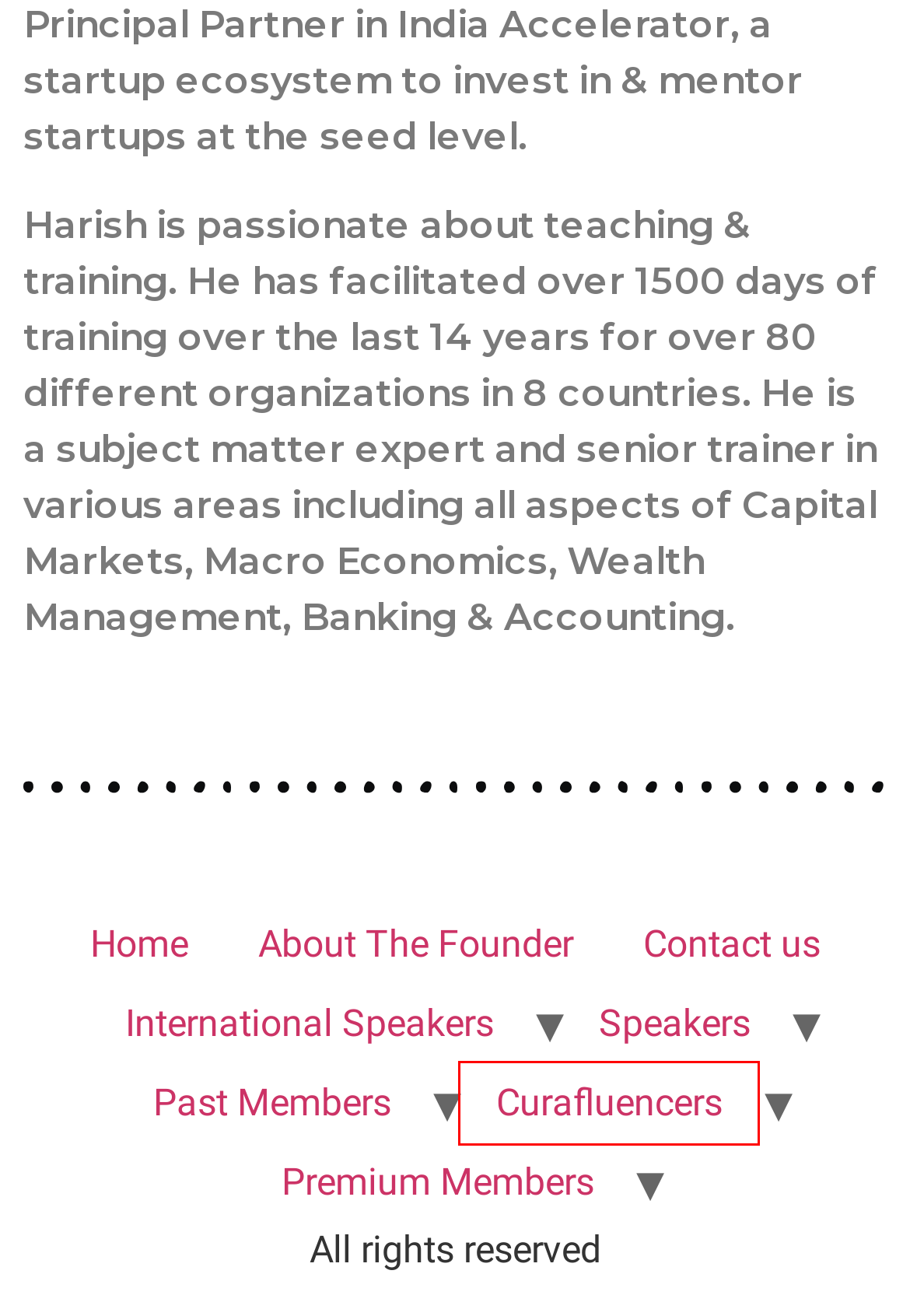Examine the screenshot of a webpage with a red rectangle bounding box. Select the most accurate webpage description that matches the new webpage after clicking the element within the bounding box. Here are the candidates:
A. Contact us - Curafluence
B. Past Members - Curafluence
C. Curafluence International - Members
D. International Speakers - Curafluence
E. Premium Members - Curafluence International
F. Curafluence International
G. Speakers - Curafluence International
H. About The Founder

C